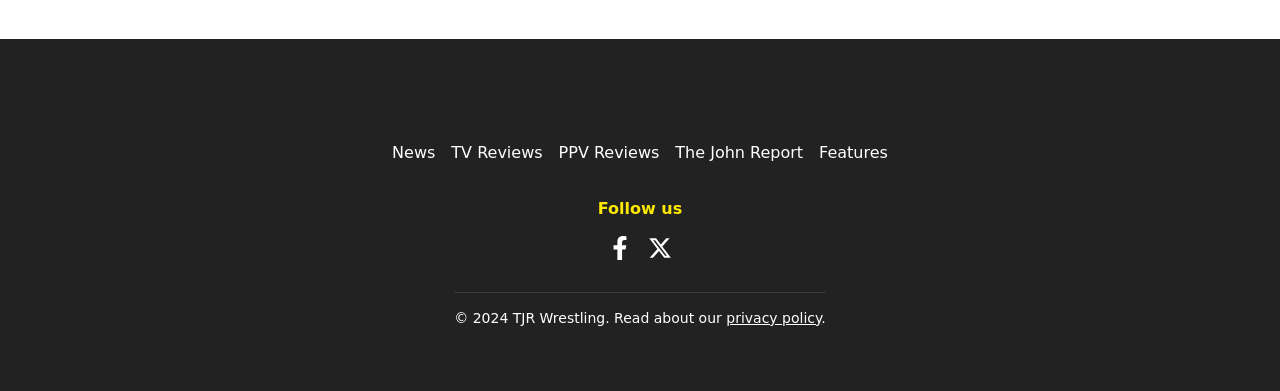Predict the bounding box coordinates of the UI element that matches this description: "Features". The coordinates should be in the format [left, top, right, bottom] with each value between 0 and 1.

[0.64, 0.365, 0.694, 0.414]